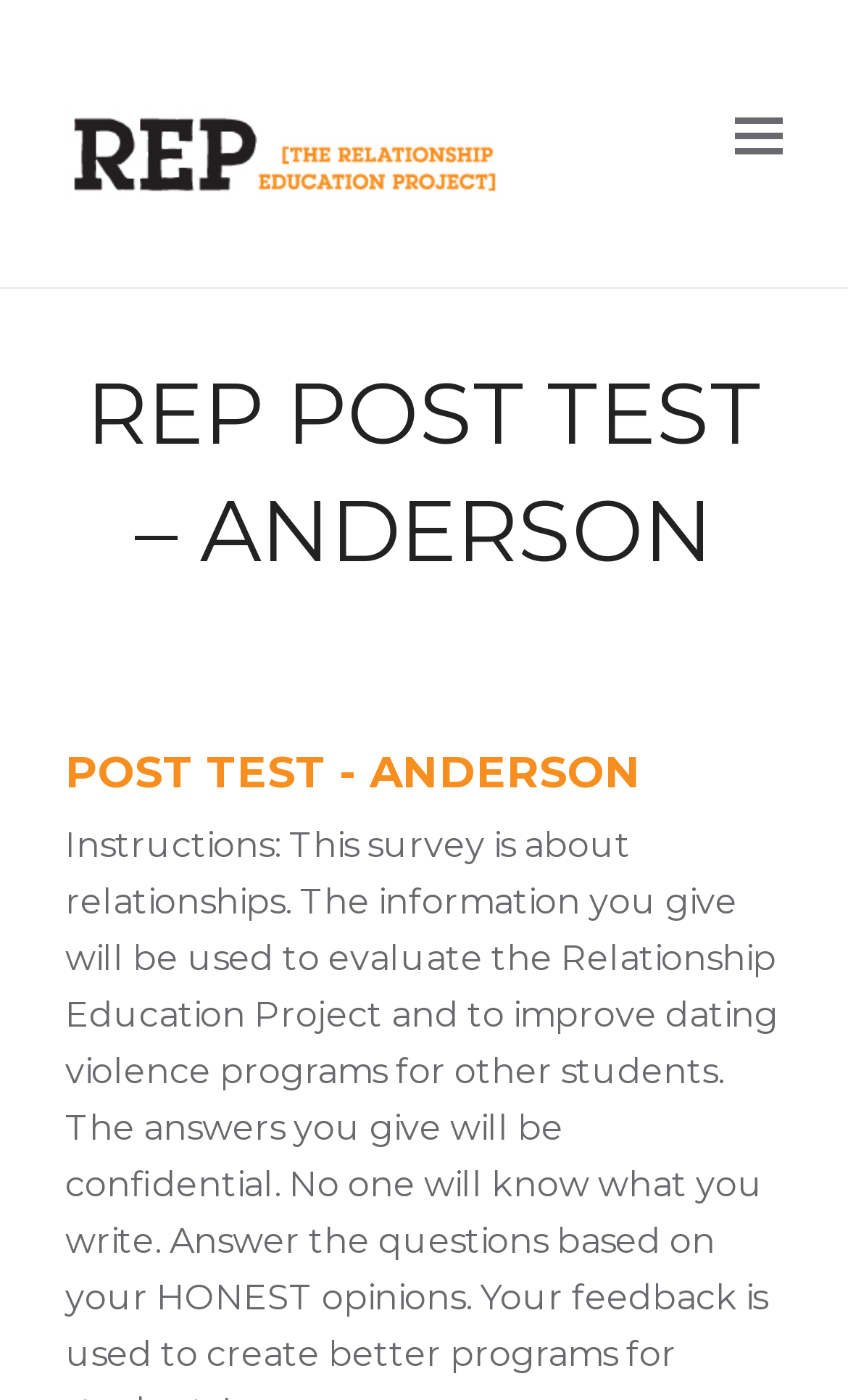Reply to the question with a single word or phrase:
What is the layout of the webpage?

Table layout